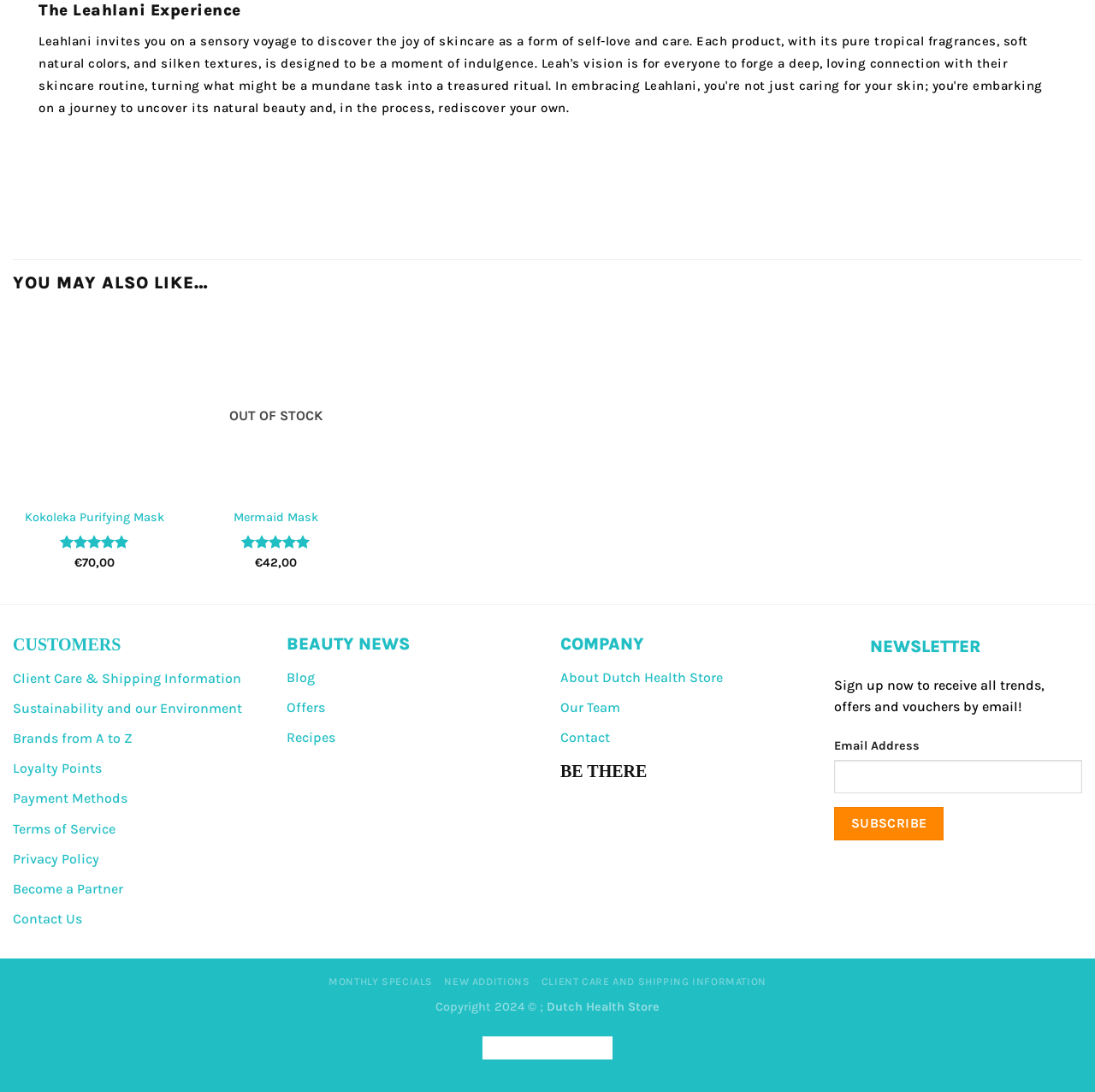Identify the bounding box coordinates of the region I need to click to complete this instruction: "Click on Wishlist".

[0.128, 0.296, 0.153, 0.321]